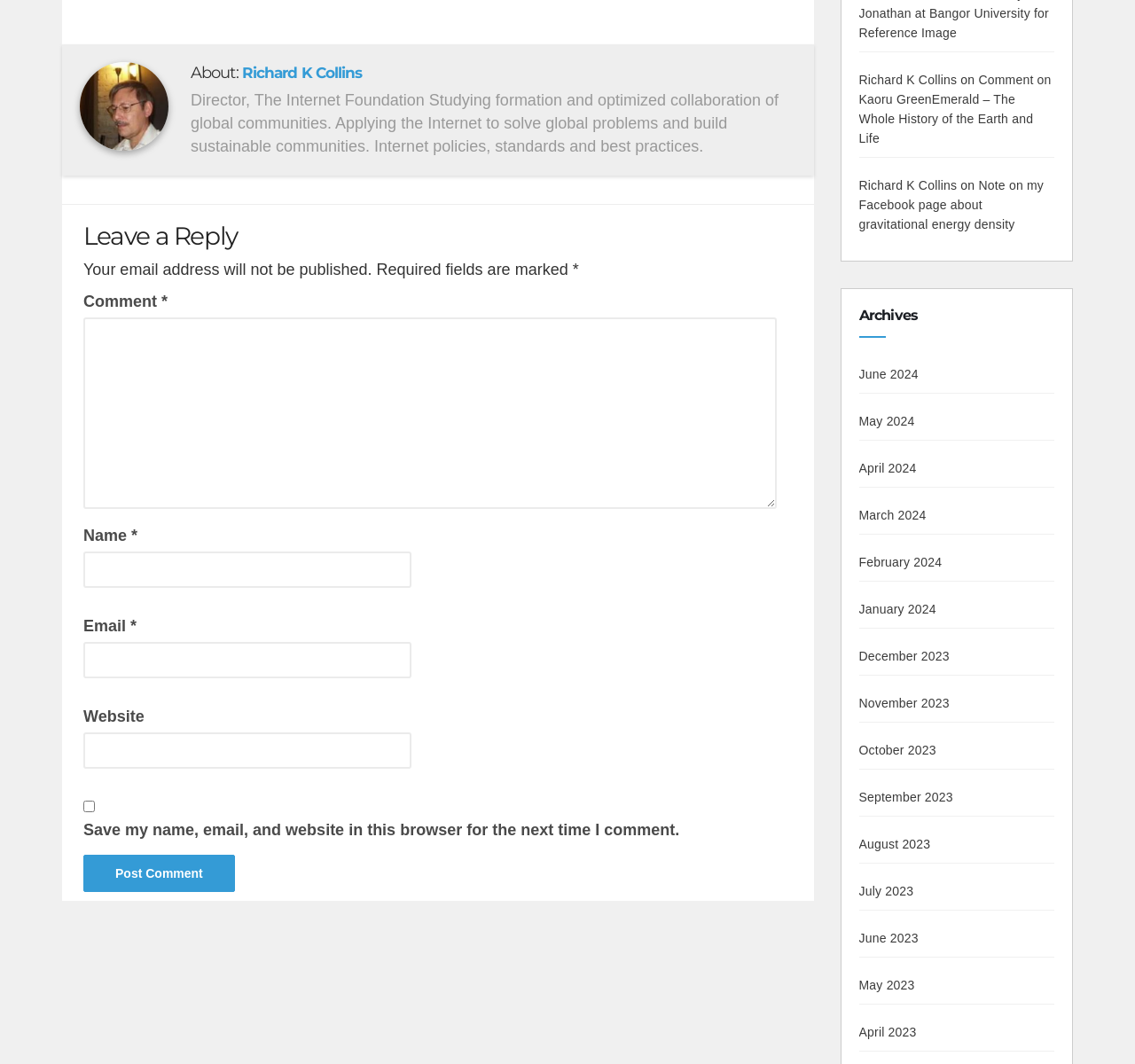Locate the bounding box of the UI element described in the following text: "parent_node: Email * aria-describedby="email-notes" name="email"".

[0.073, 0.604, 0.362, 0.638]